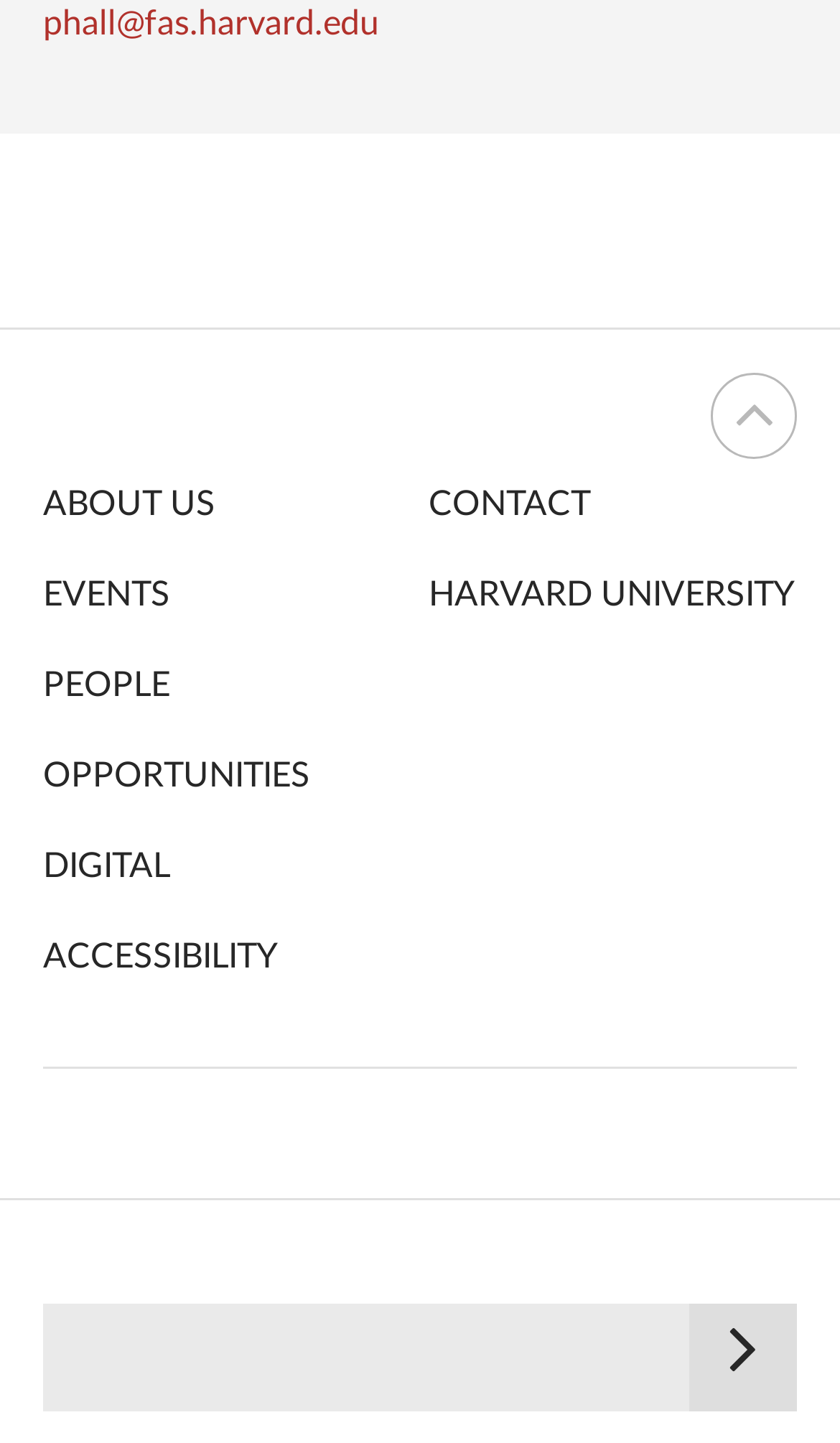Provide a single word or phrase to answer the given question: 
What is the first link on the top left?

ABOUT US